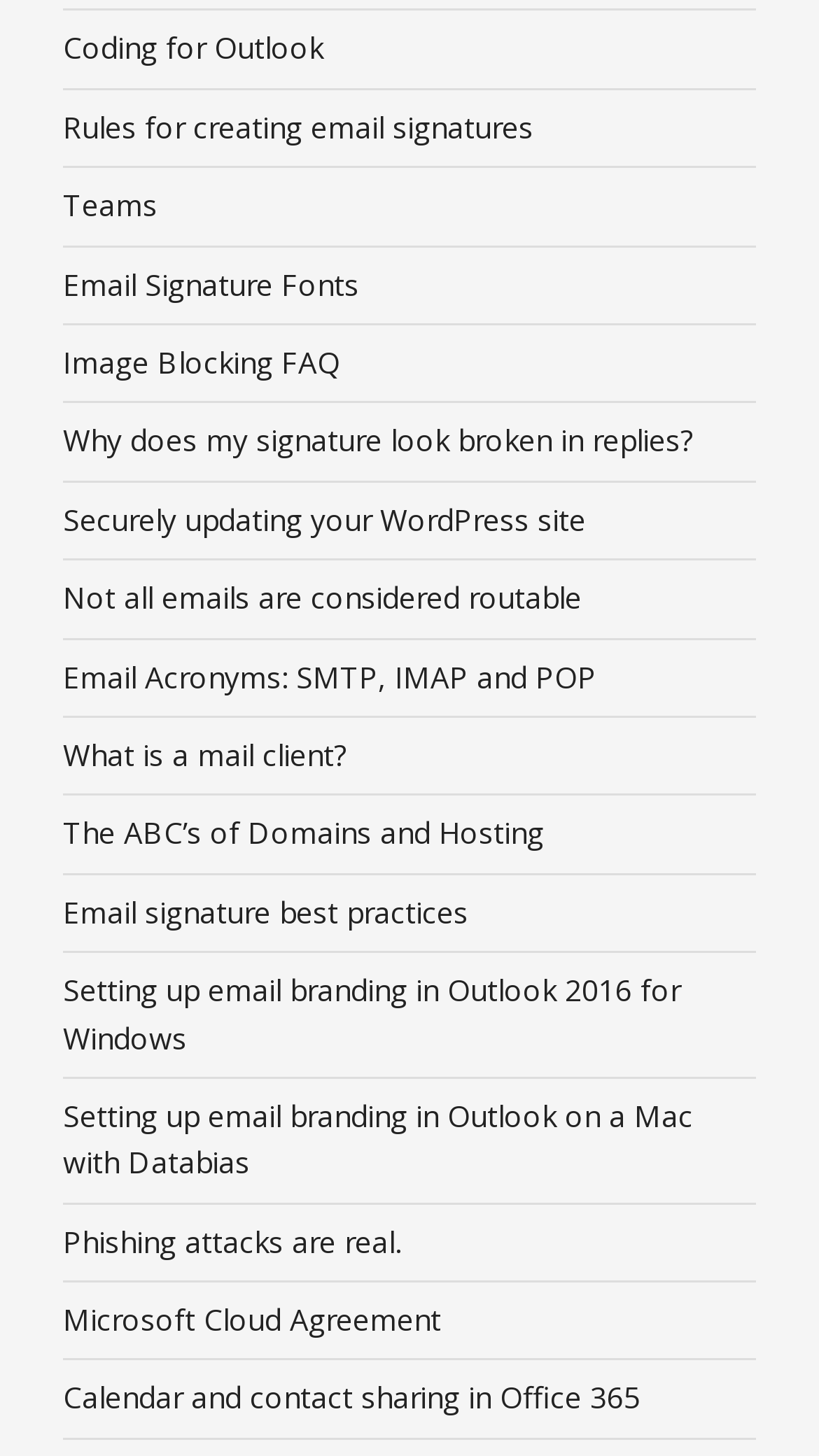Find the bounding box coordinates of the clickable area required to complete the following action: "View Conversation topics".

None